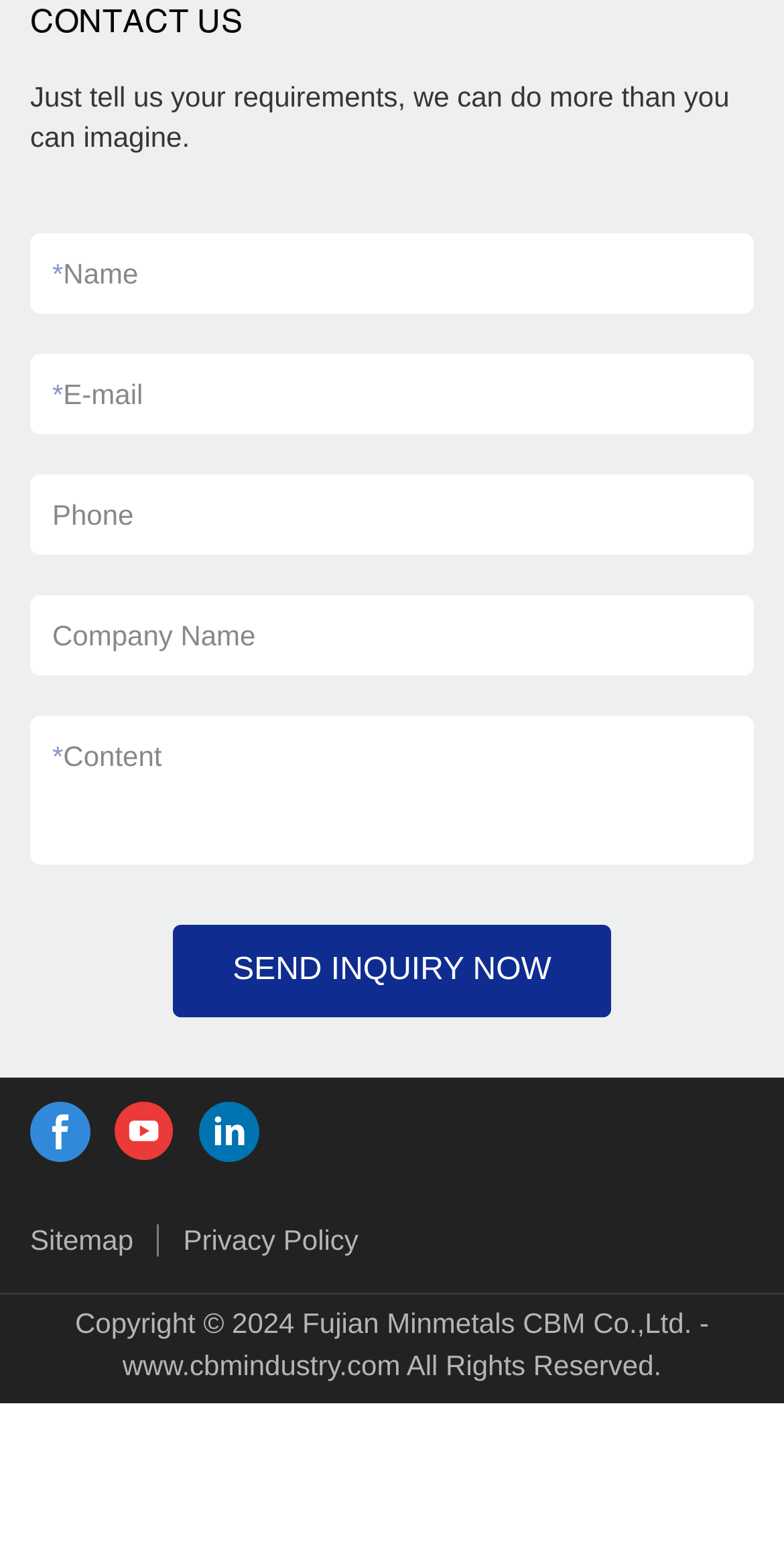Using the image as a reference, answer the following question in as much detail as possible:
What is the button below the form for?

The button 'SEND INQUIRY NOW' is located below the form, suggesting that it is used to submit the inquiry or requirements entered in the form.